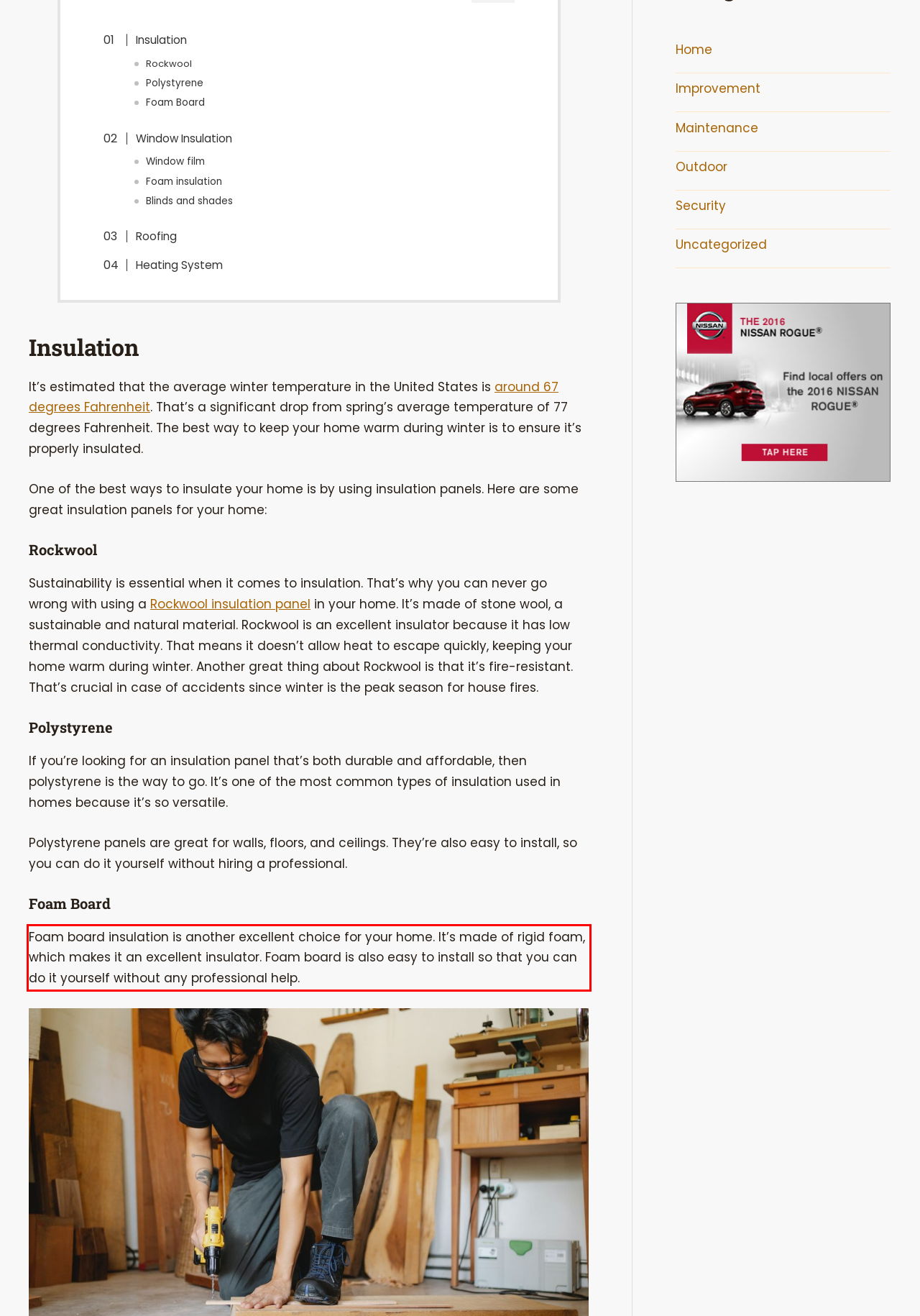You are presented with a screenshot containing a red rectangle. Extract the text found inside this red bounding box.

Foam board insulation is another excellent choice for your home. It’s made of rigid foam, which makes it an excellent insulator. Foam board is also easy to install so that you can do it yourself without any professional help.